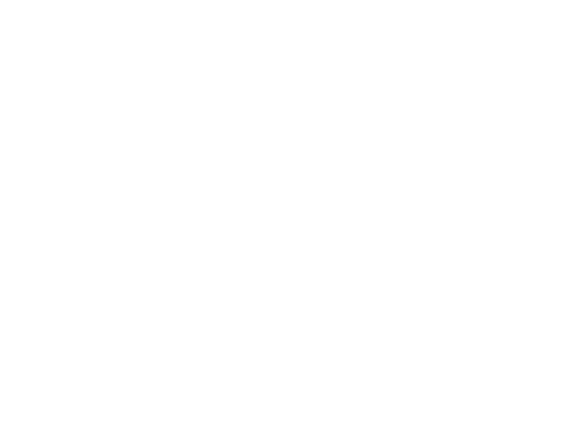Please give a one-word or short phrase response to the following question: 
What is the purpose of this activity?

To have fun and laughter